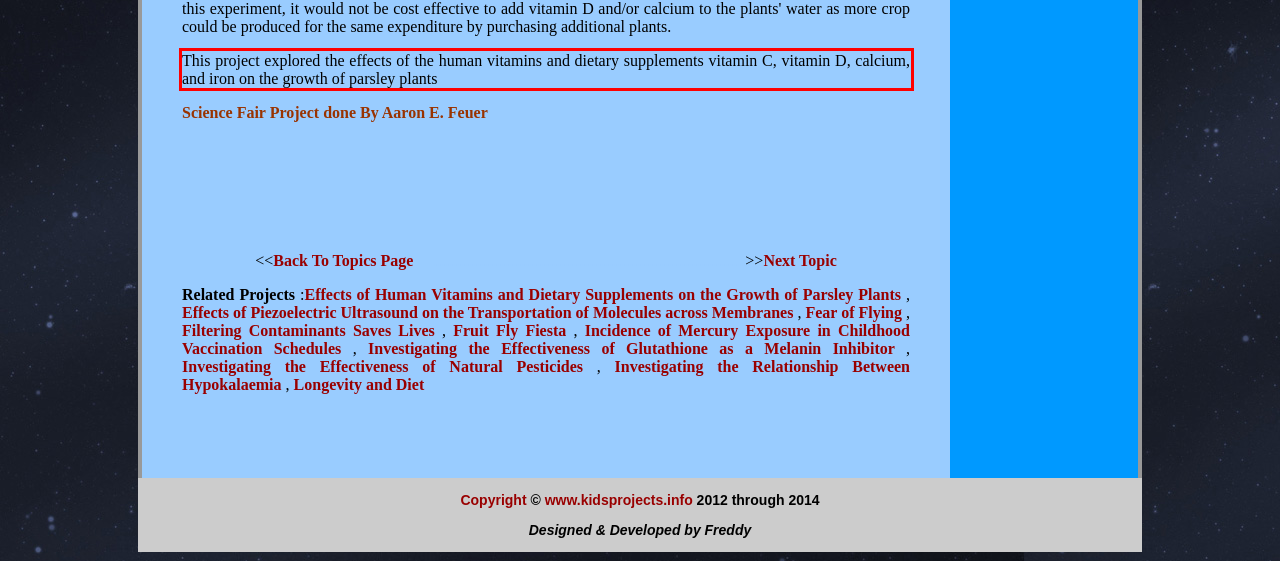Examine the screenshot of the webpage, locate the red bounding box, and generate the text contained within it.

This project explored the effects of the human vitamins and dietary supplements vitamin C, vitamin D, calcium, and iron on the growth of parsley plants